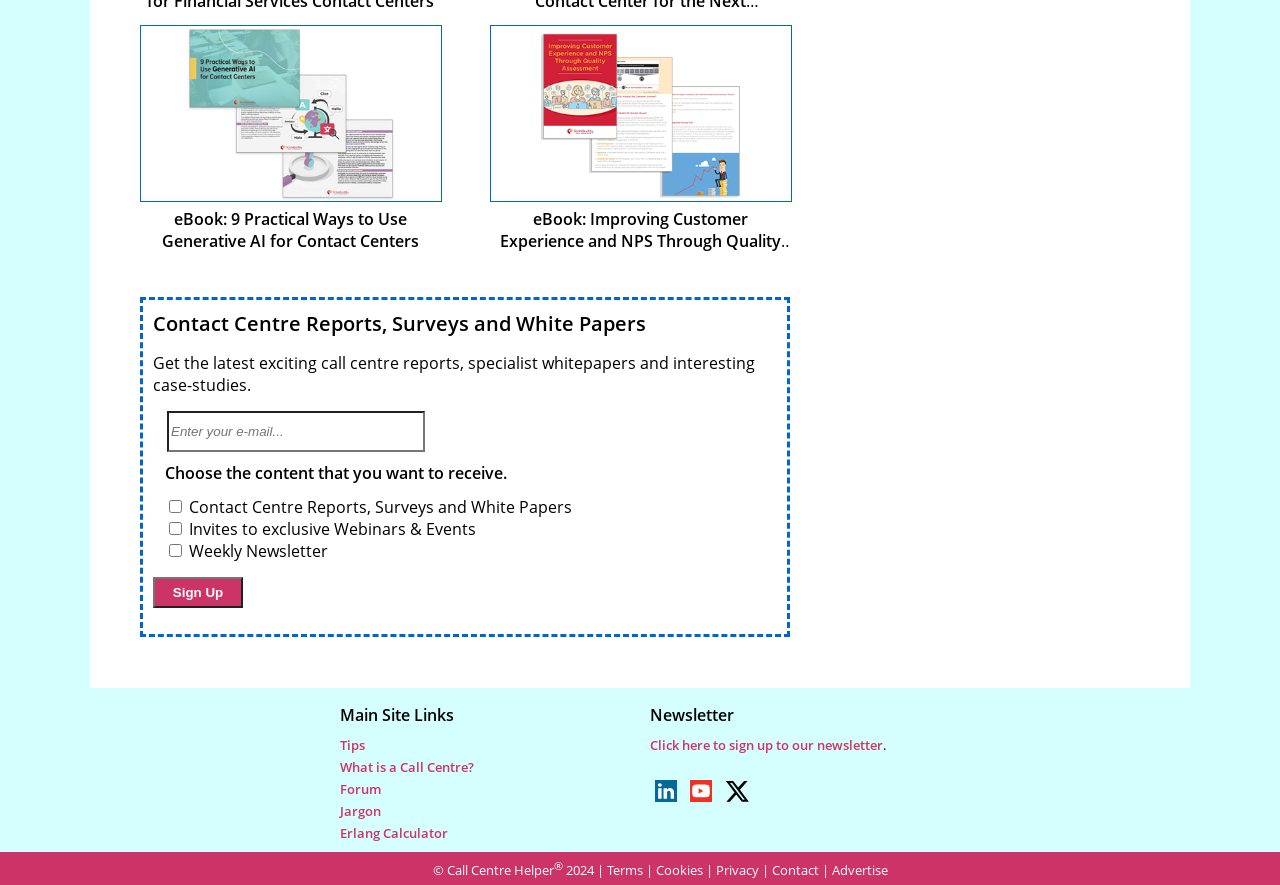Identify the bounding box coordinates for the region of the element that should be clicked to carry out the instruction: "Read the article about improving customer experience and NPS through quality assessment". The bounding box coordinates should be four float numbers between 0 and 1, i.e., [left, top, right, bottom].

[0.39, 0.235, 0.62, 0.31]